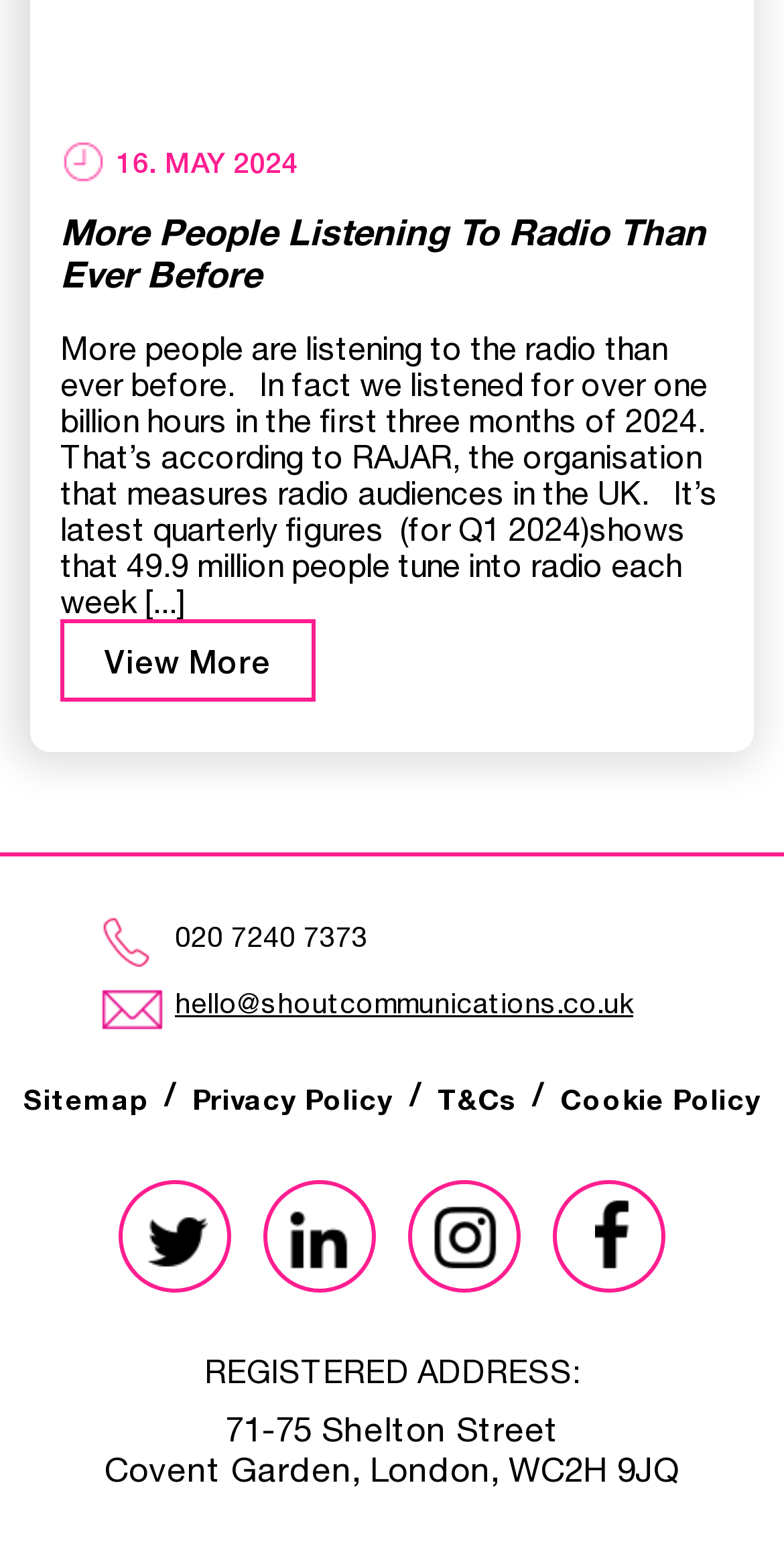Please identify the bounding box coordinates of the element I should click to complete this instruction: 'Get more information about the company address'. The coordinates should be given as four float numbers between 0 and 1, like this: [left, top, right, bottom].

[0.26, 0.873, 0.74, 0.896]